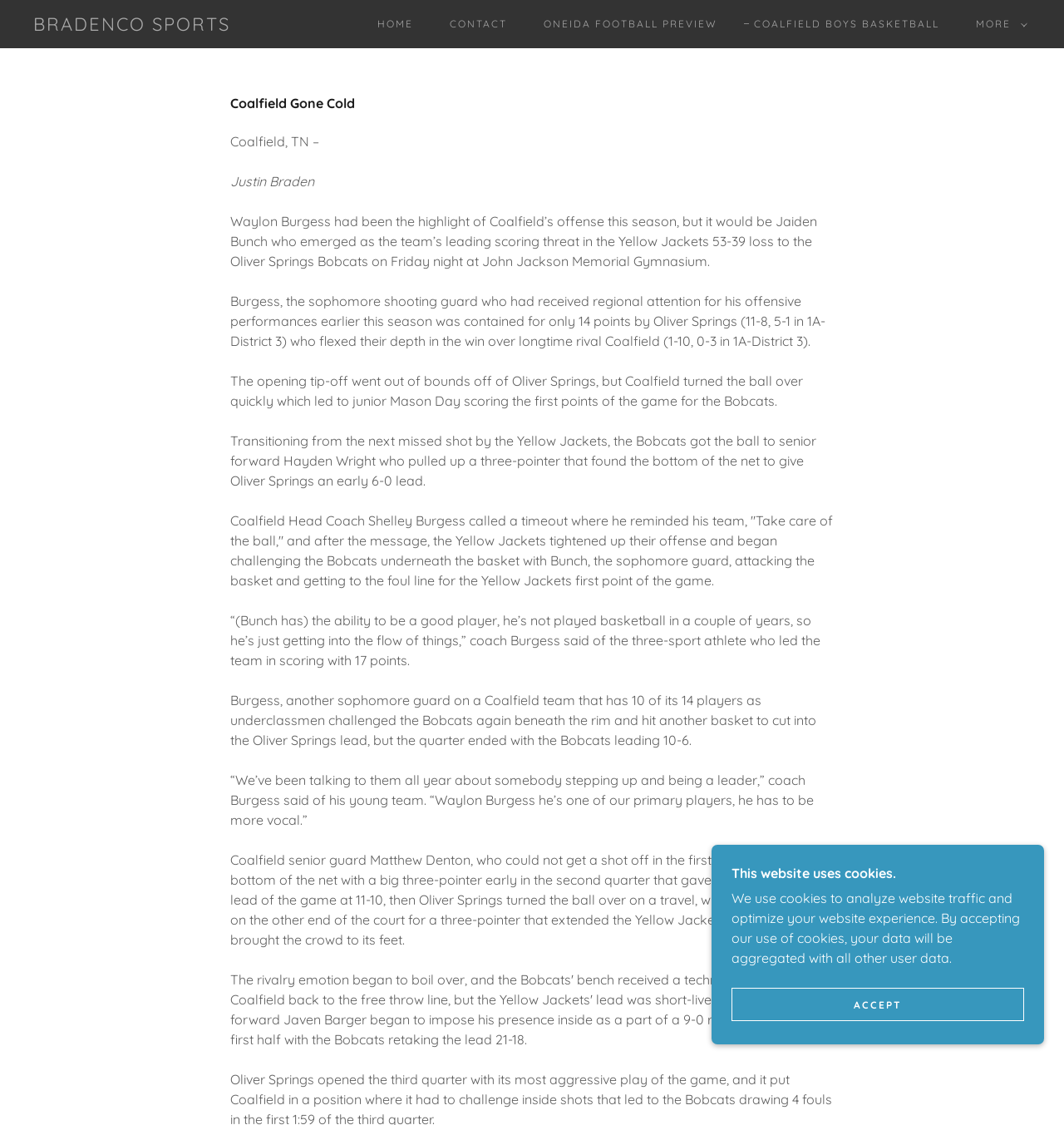How many points did Waylon Burgess score?
Using the visual information from the image, give a one-word or short-phrase answer.

14 points